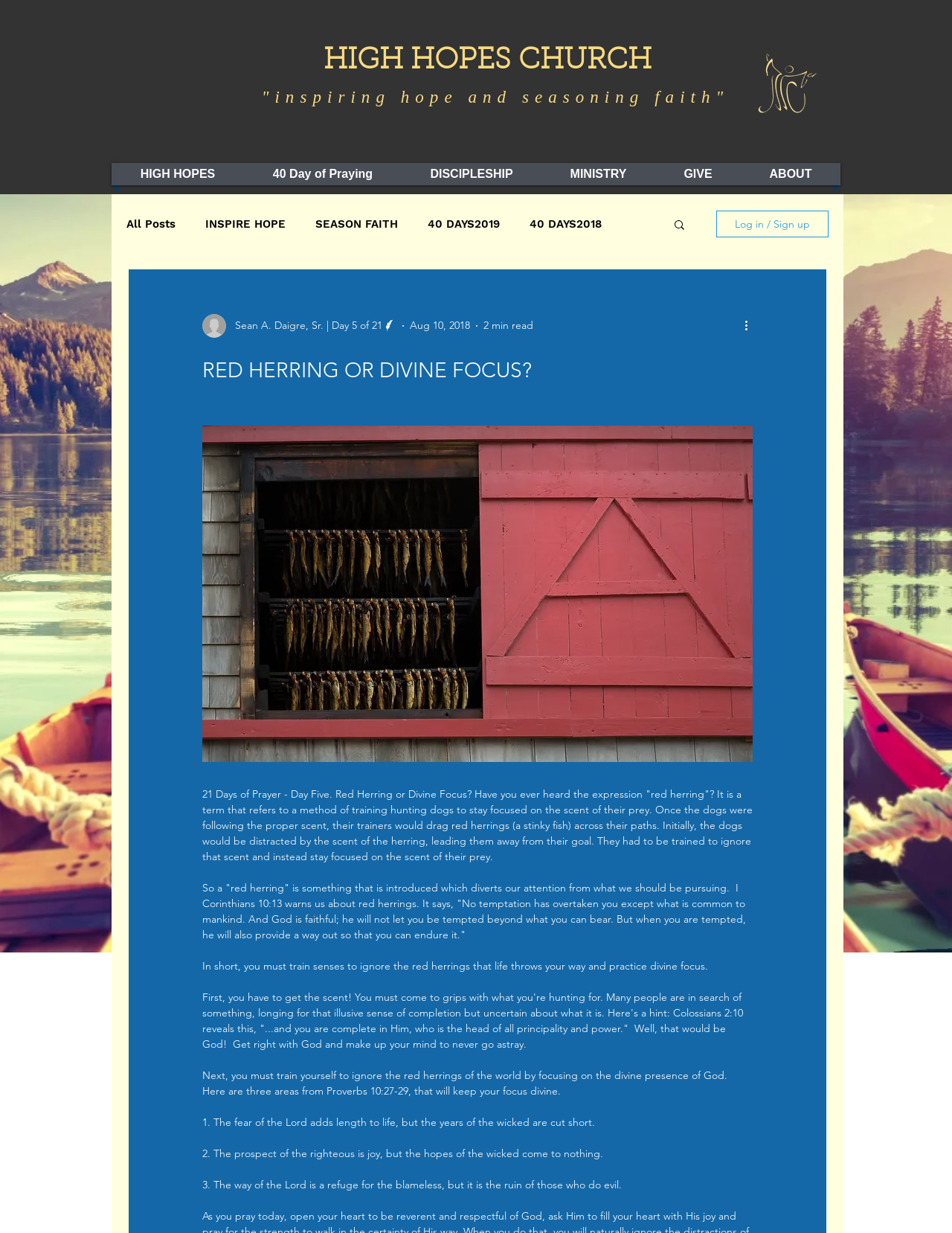Based on the image, provide a detailed response to the question:
How many links are in the navigation menu 'blog'?

The number of links in the navigation menu 'blog' can be found by counting the link elements within the navigation menu, which are 'All Posts', 'INSPIRE HOPE', 'SEASON FAITH', '40 DAYS2019', '40 DAYS2018', '40 DAYS2017', 'WINTER2020', 'WINTER2019', and 'WINTER2018'.